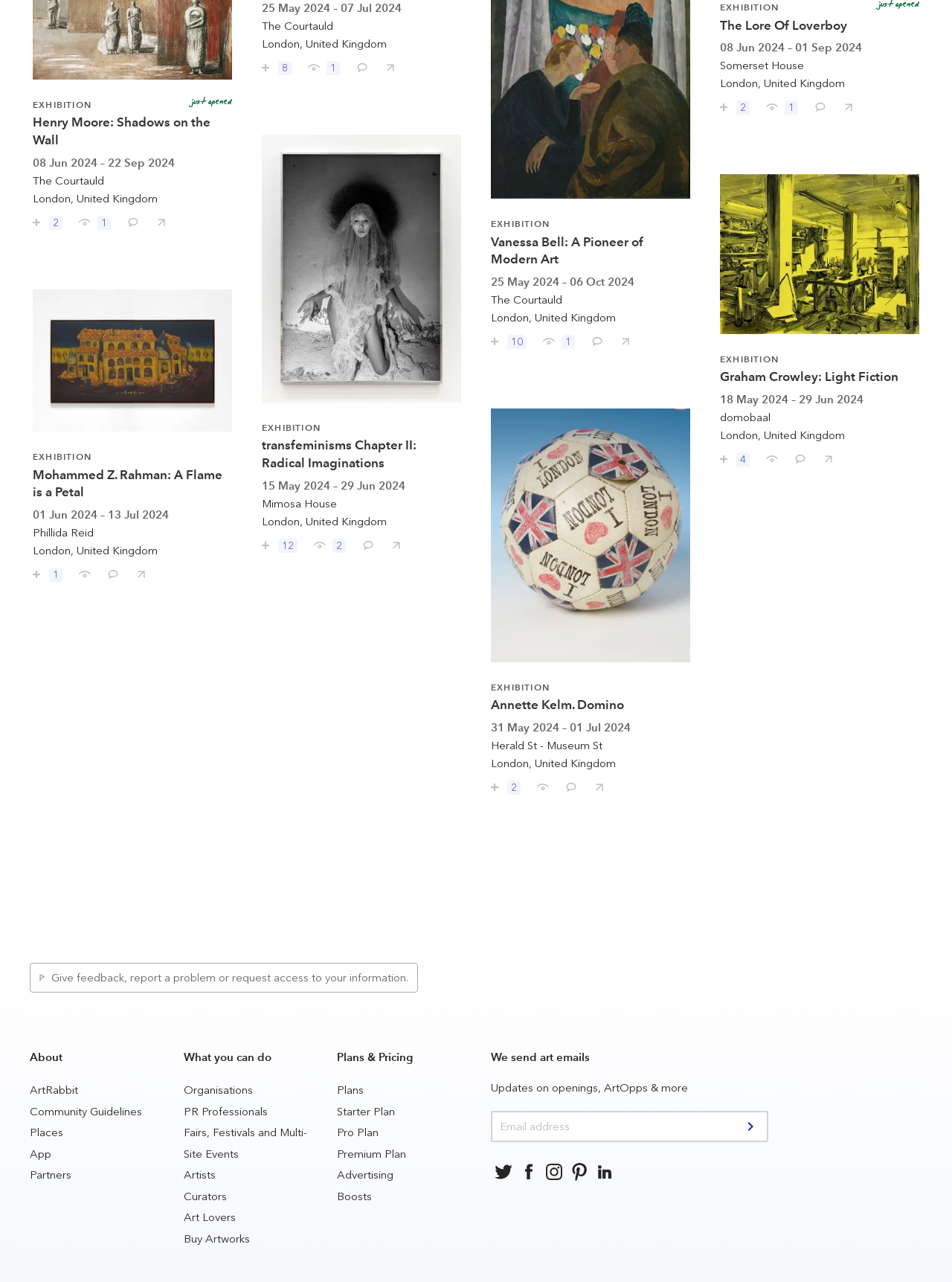Determine the bounding box coordinates for the element that should be clicked to follow this instruction: "Save Henry Moore: Shadows on the Wall". The coordinates should be given as four float numbers between 0 and 1, in the format [left, top, right, bottom].

[0.023, 0.162, 0.073, 0.179]